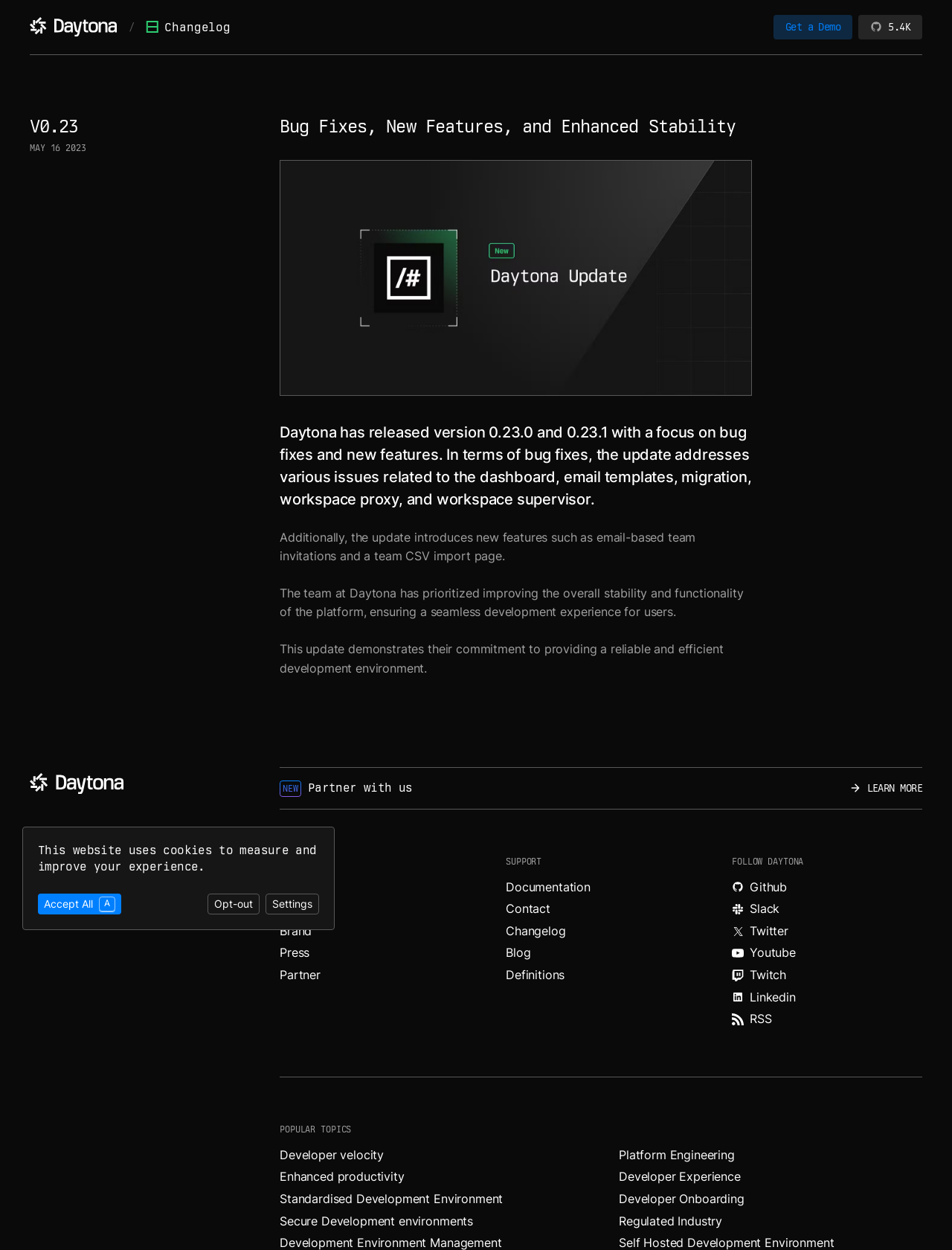What is the team at Daytona prioritizing?
Provide a detailed answer to the question using information from the image.

The team at Daytona is prioritizing improving the overall stability and functionality of the platform, ensuring a seamless development experience for users, as stated in the text 'The team at Daytona has prioritized improving the overall stability and functionality of the platform, ensuring a seamless development experience for users.'